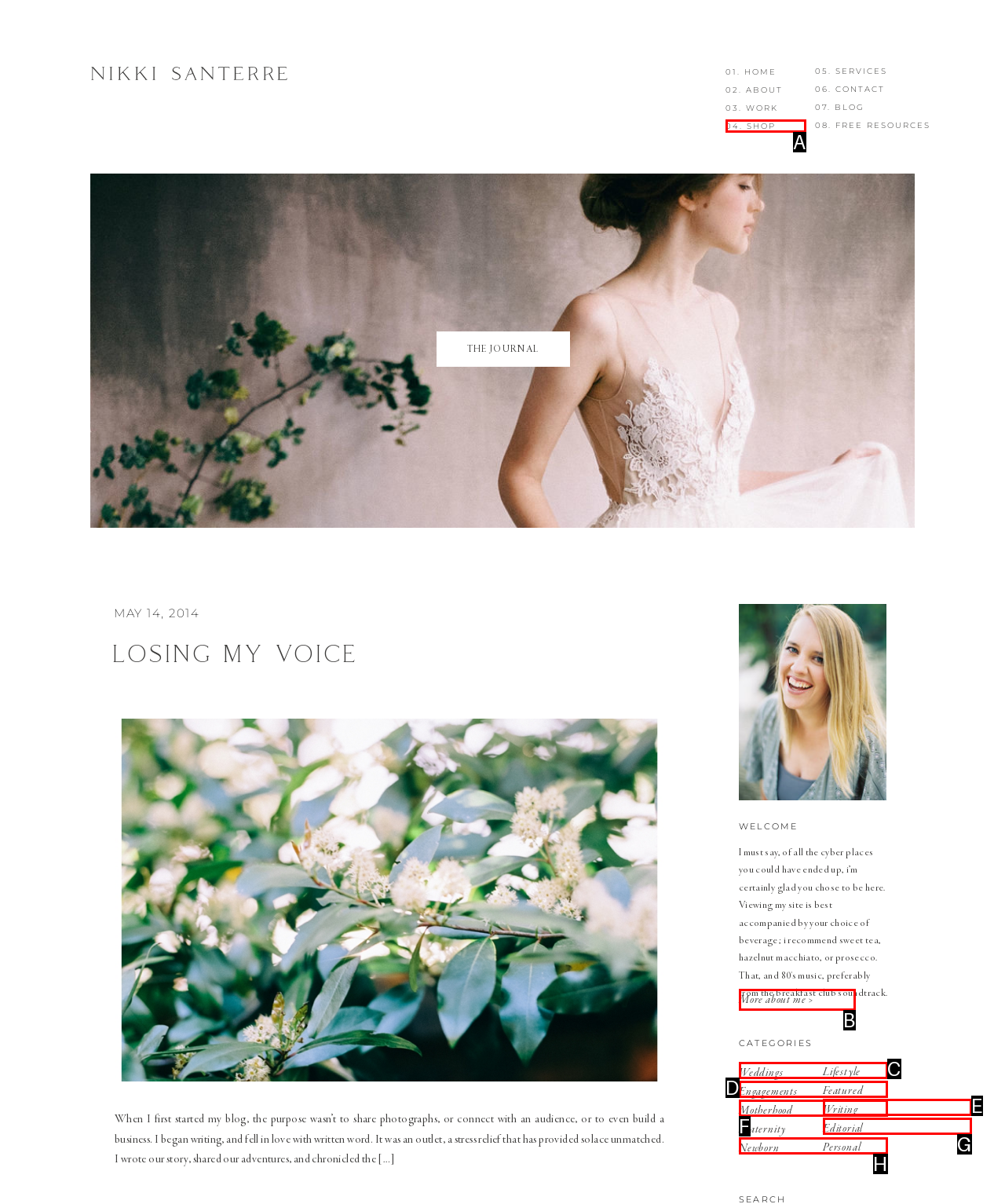Select the HTML element that best fits the description: More about me >
Respond with the letter of the correct option from the choices given.

B